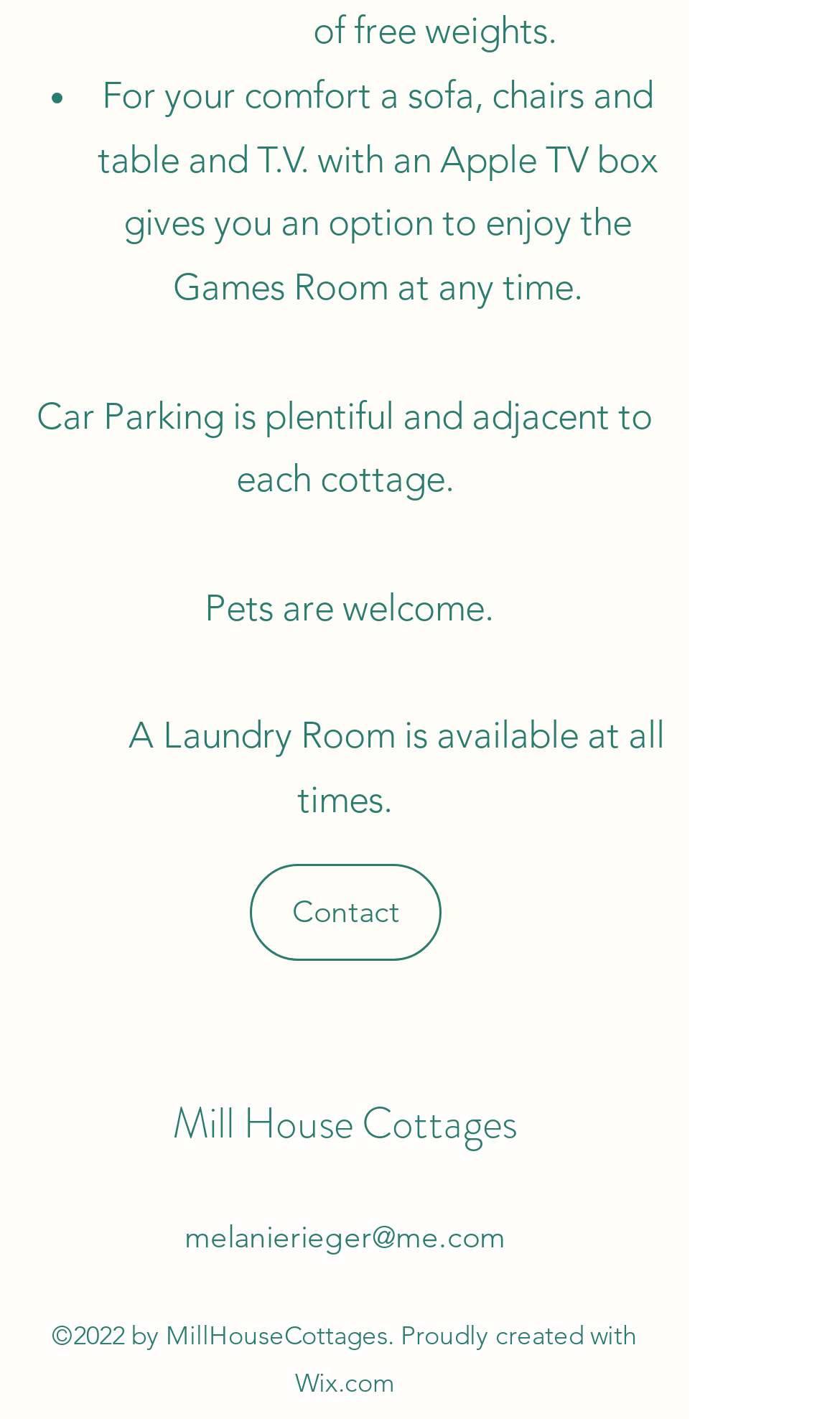Can you give a comprehensive explanation to the question given the content of the image?
What facility is available at all times?

According to the text 'A Laundry Room is available at all times.', it is clear that the laundry room is available 24/7.